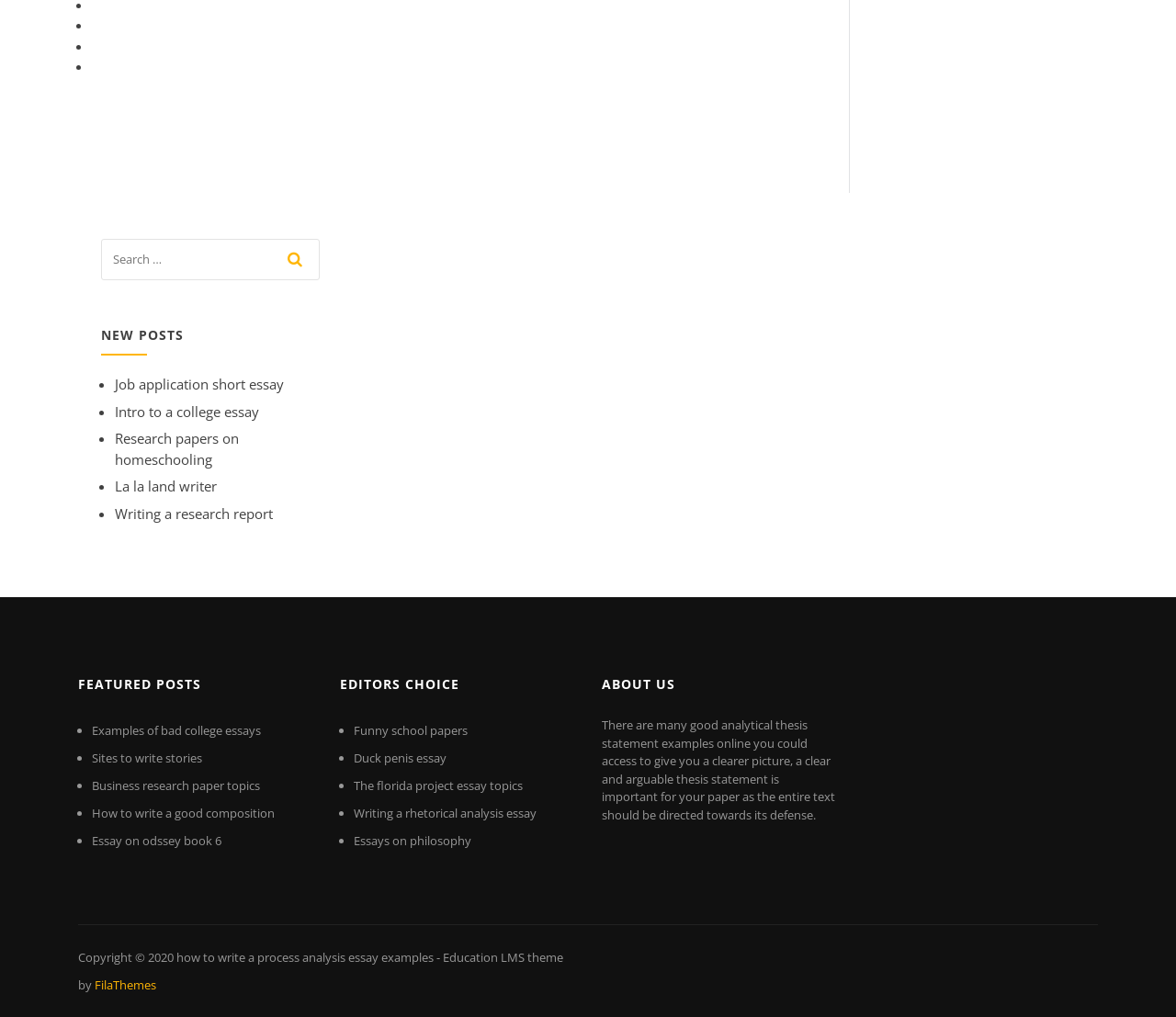What is the purpose of the textbox in the search section?
Provide a one-word or short-phrase answer based on the image.

To input search query